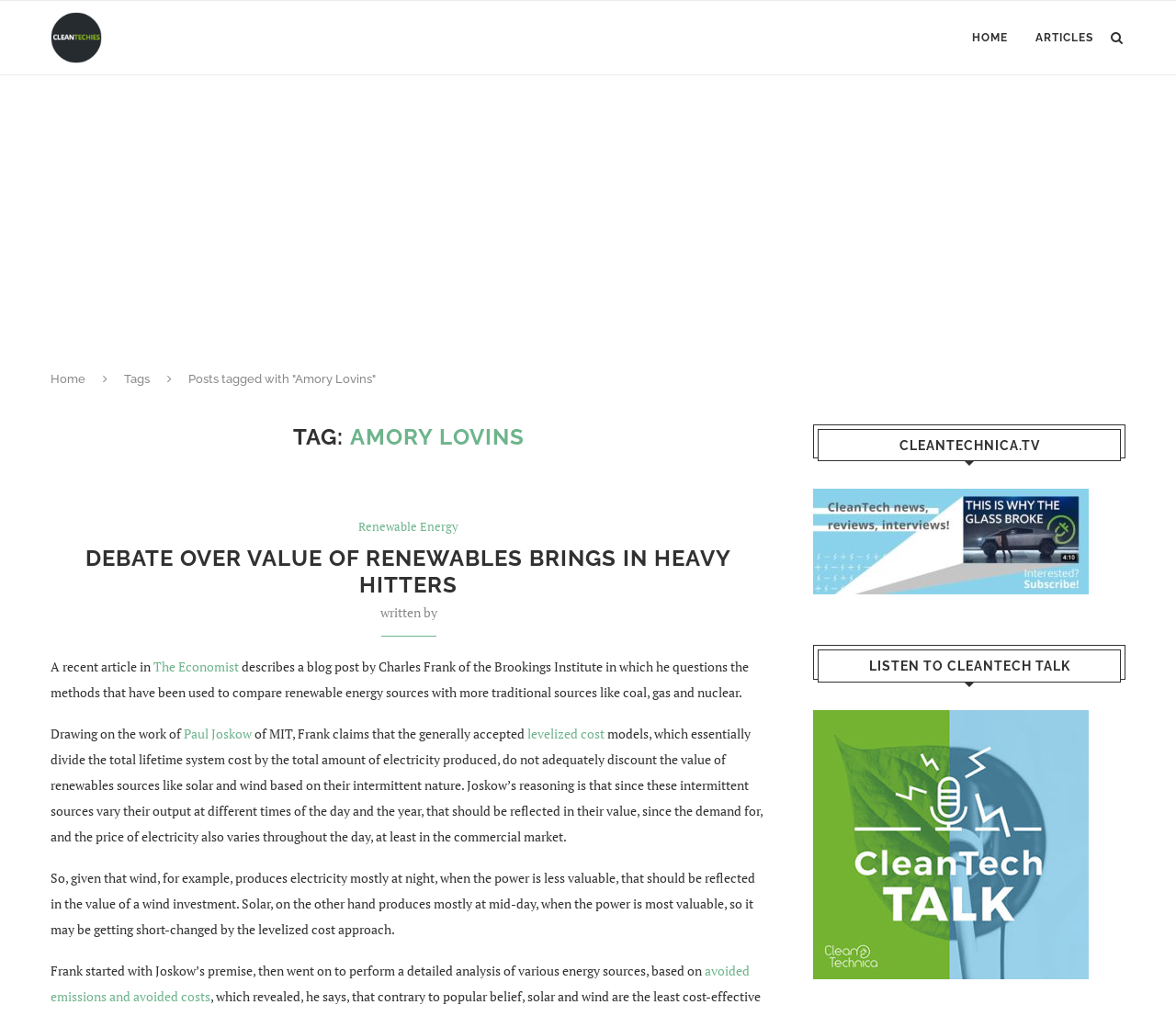What is the name of the website section that has a link to 'CleanTech Talk'?
Use the information from the screenshot to give a comprehensive response to the question.

By analyzing the webpage, I can see that there is a heading 'LISTEN TO CLEANTECH TALK' which has a link to 'CleanTech Talk', which suggests that this is the name of the website section.